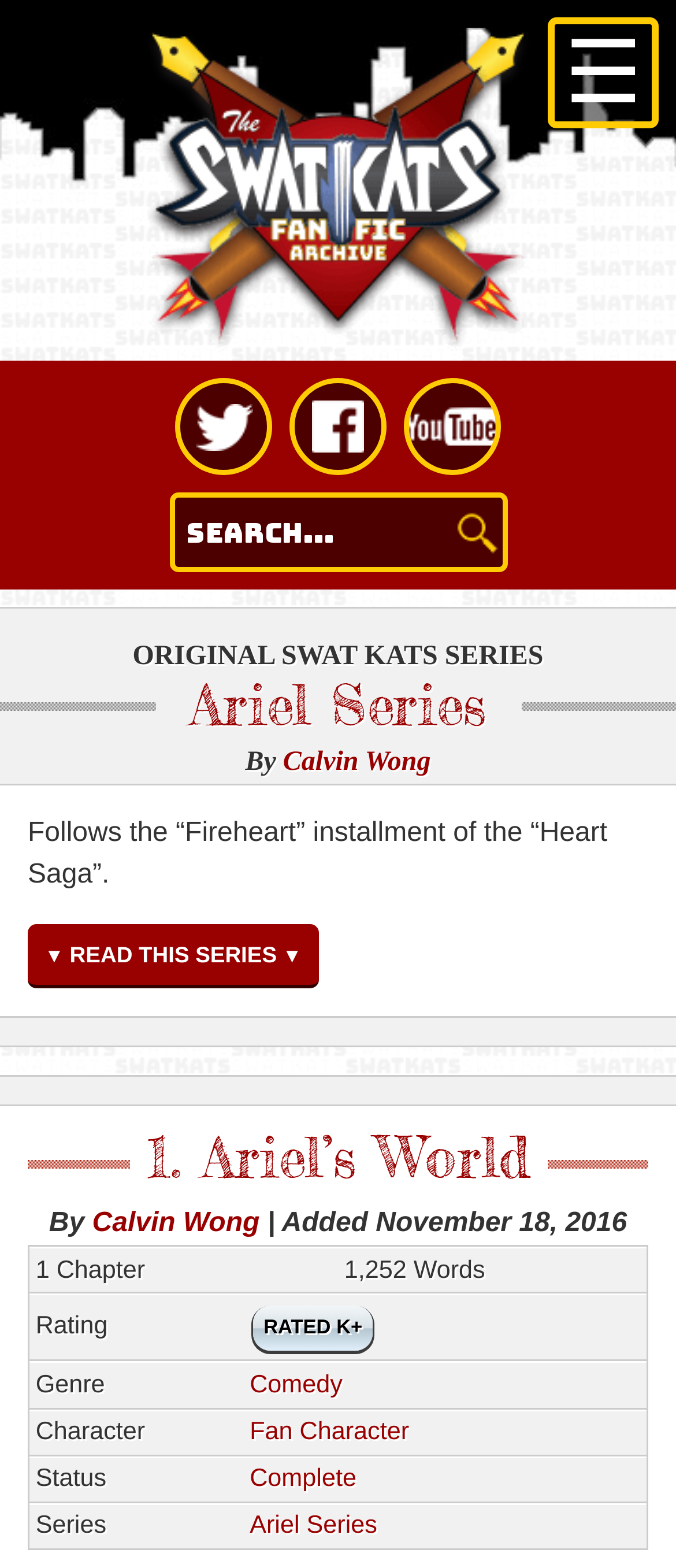Can you look at the image and give a comprehensive answer to the question:
How many chapters are in the first story?

The number of chapters in the first story can be found in the StaticText element '1 Chapter' which is located below the link element '1. Ariel’s World', indicating that the first story has only one chapter.